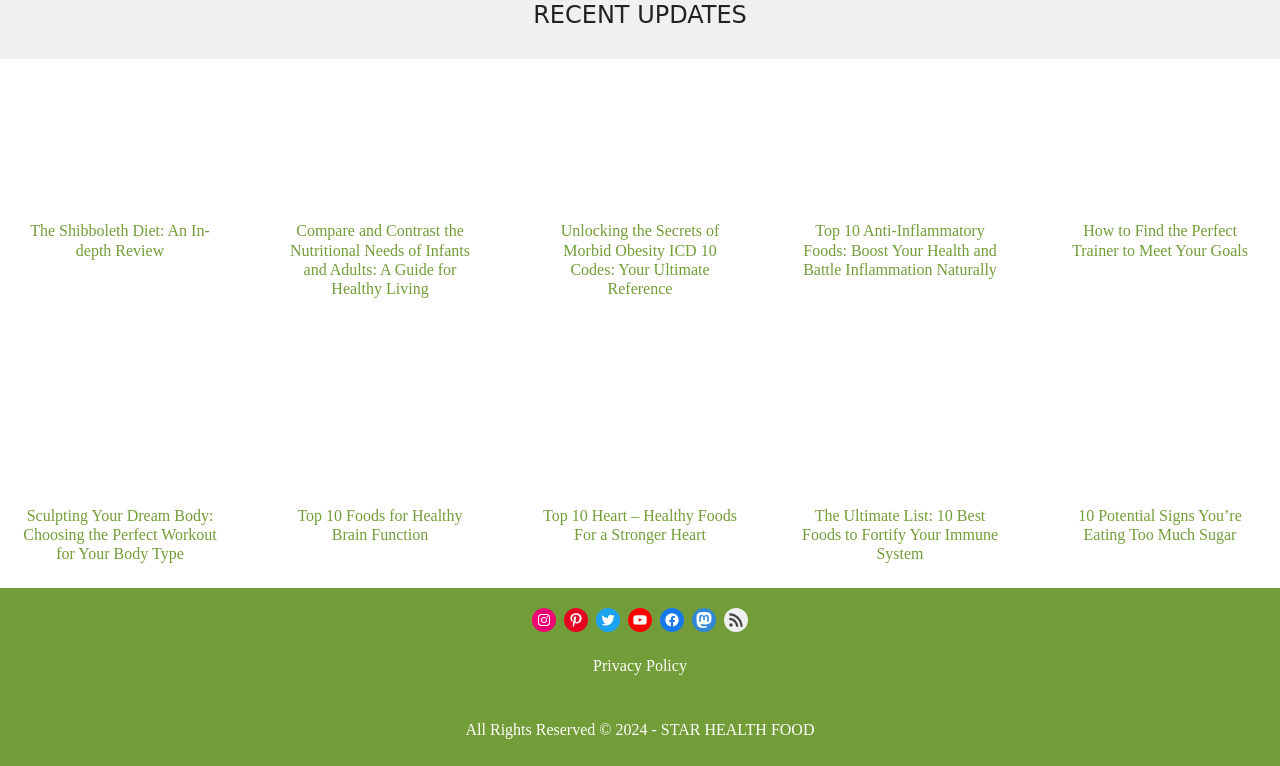Determine the bounding box coordinates of the section I need to click to execute the following instruction: "Follow the link to read about Choosing the Perfect Workout for Your Body". Provide the coordinates as four float numbers between 0 and 1, i.e., [left, top, right, bottom].

[0.016, 0.533, 0.172, 0.559]